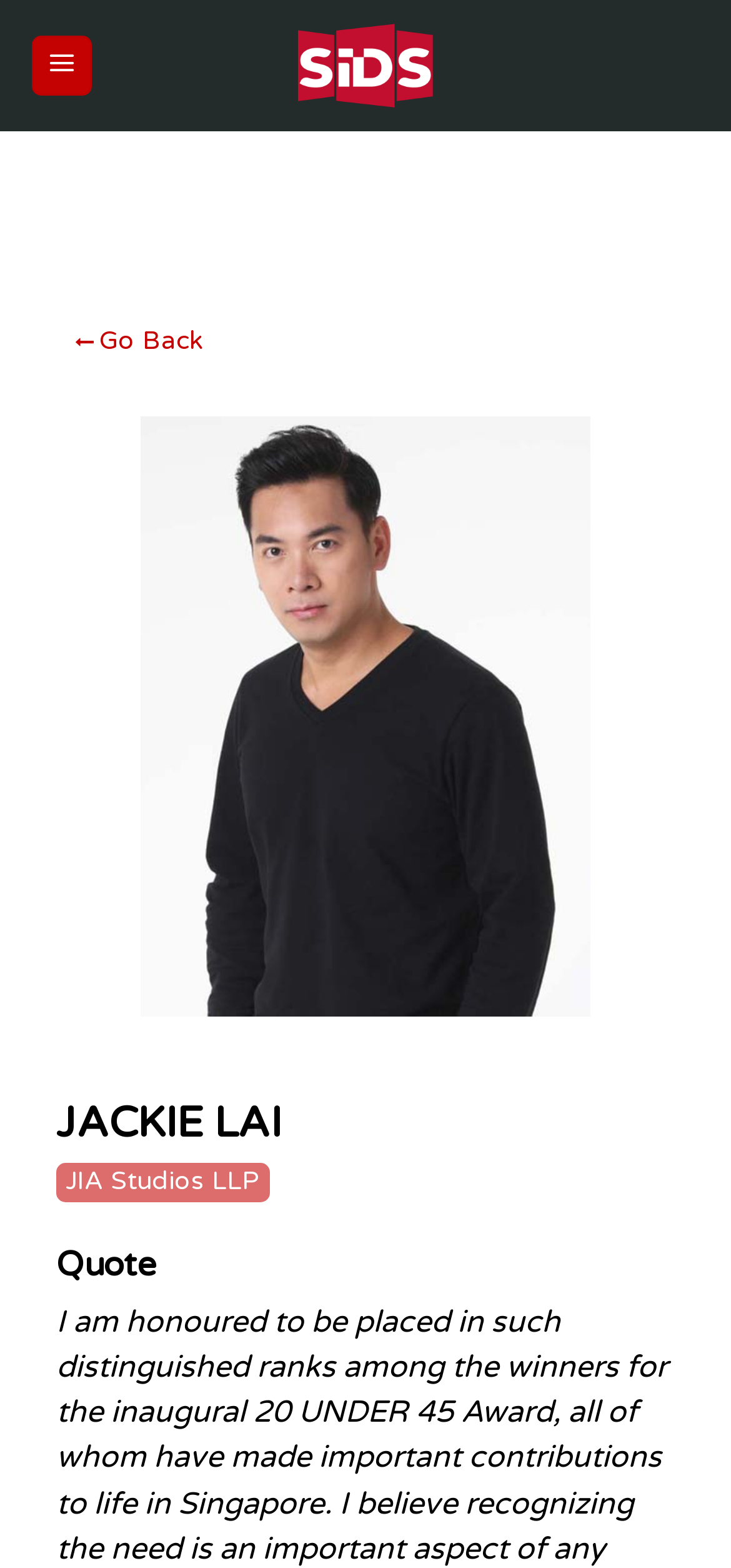What is the text on the top-left link?
Based on the image content, provide your answer in one word or a short phrase.

SIDS